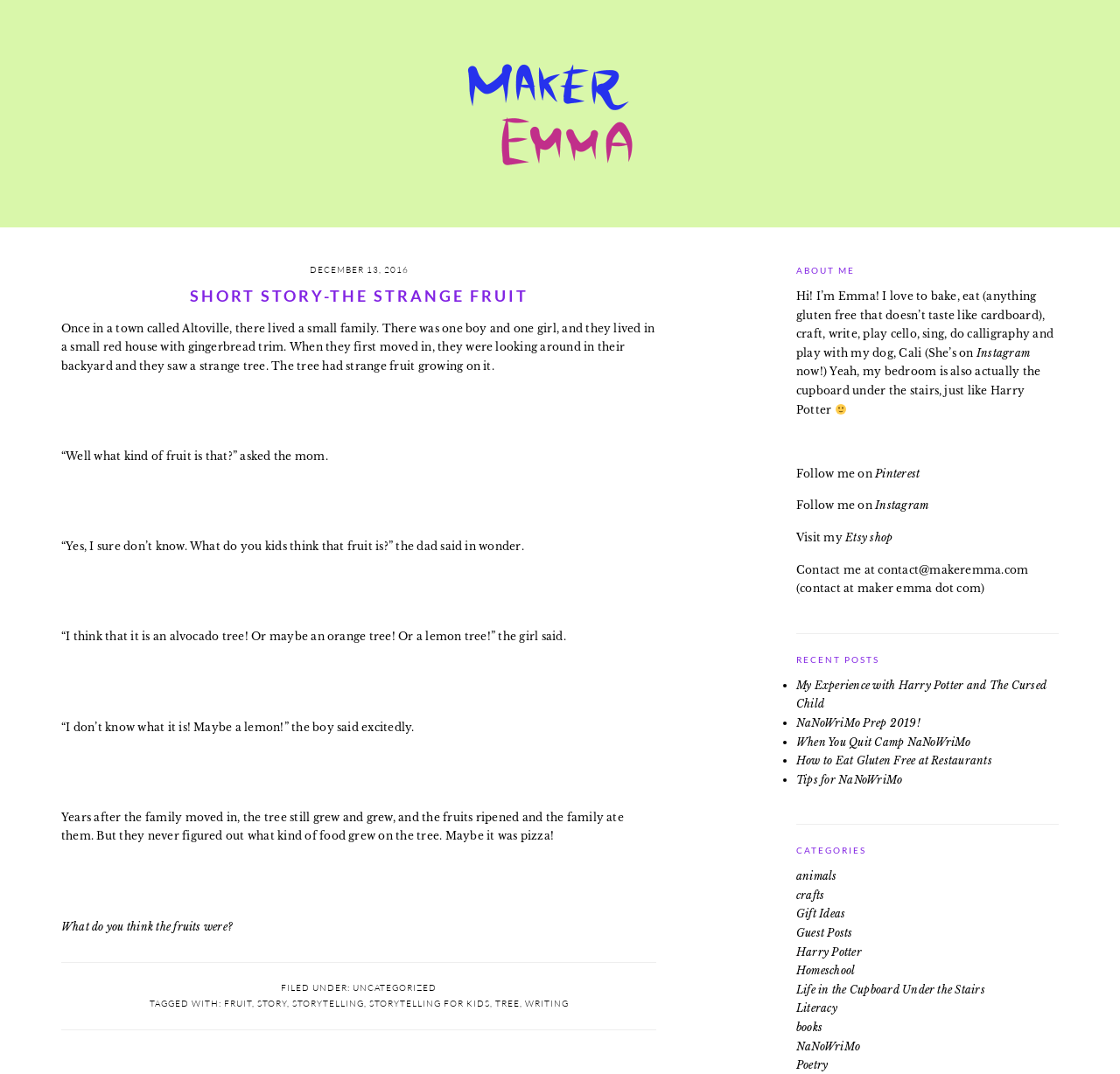Please indicate the bounding box coordinates for the clickable area to complete the following task: "Read the short story 'The Strange Fruit'". The coordinates should be specified as four float numbers between 0 and 1, i.e., [left, top, right, bottom].

[0.055, 0.267, 0.586, 0.981]